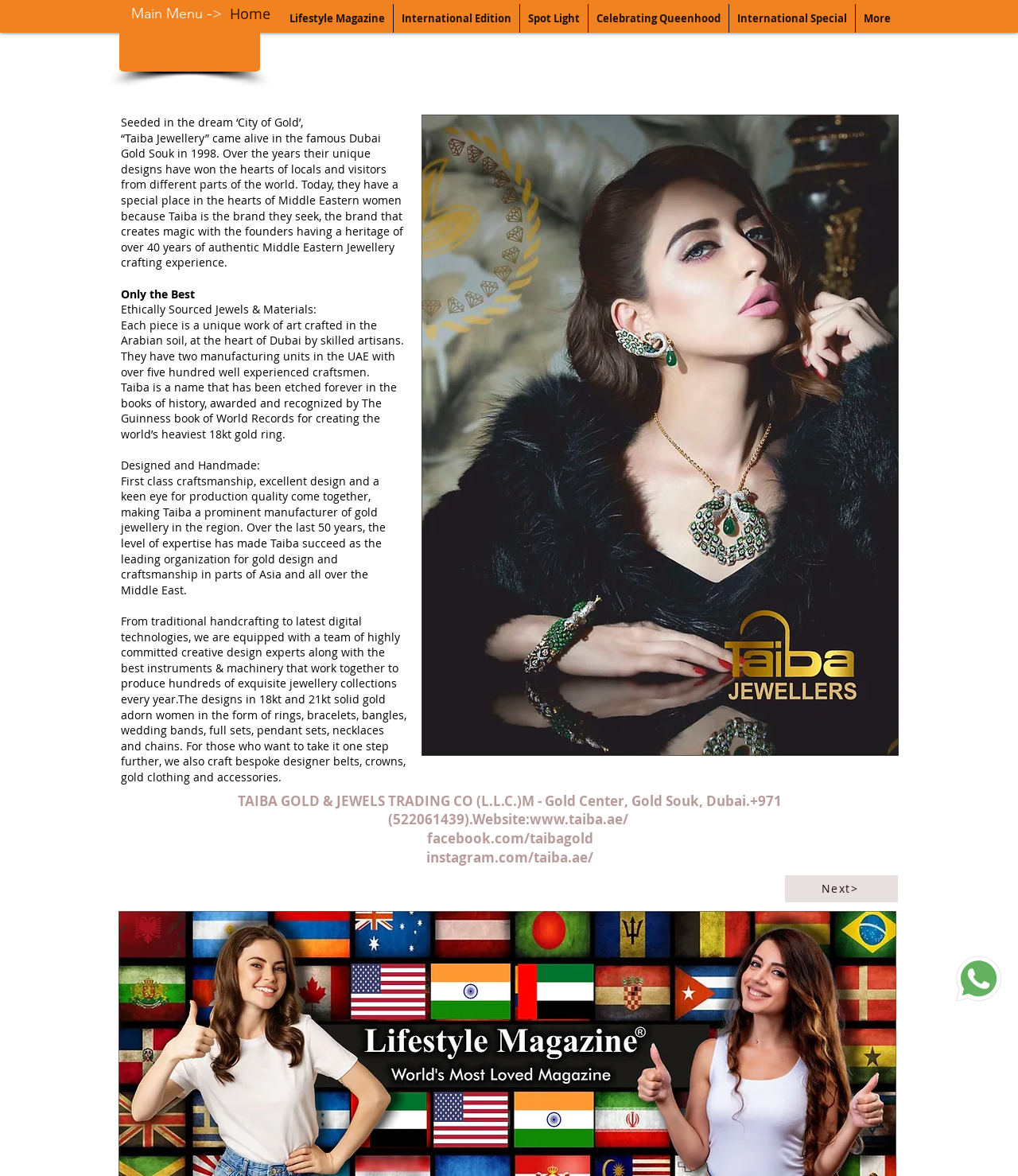What is the contact number of Taiba Gold & Jewels Trading Co?
Please provide a single word or phrase as your answer based on the image.

+971 (522061439)